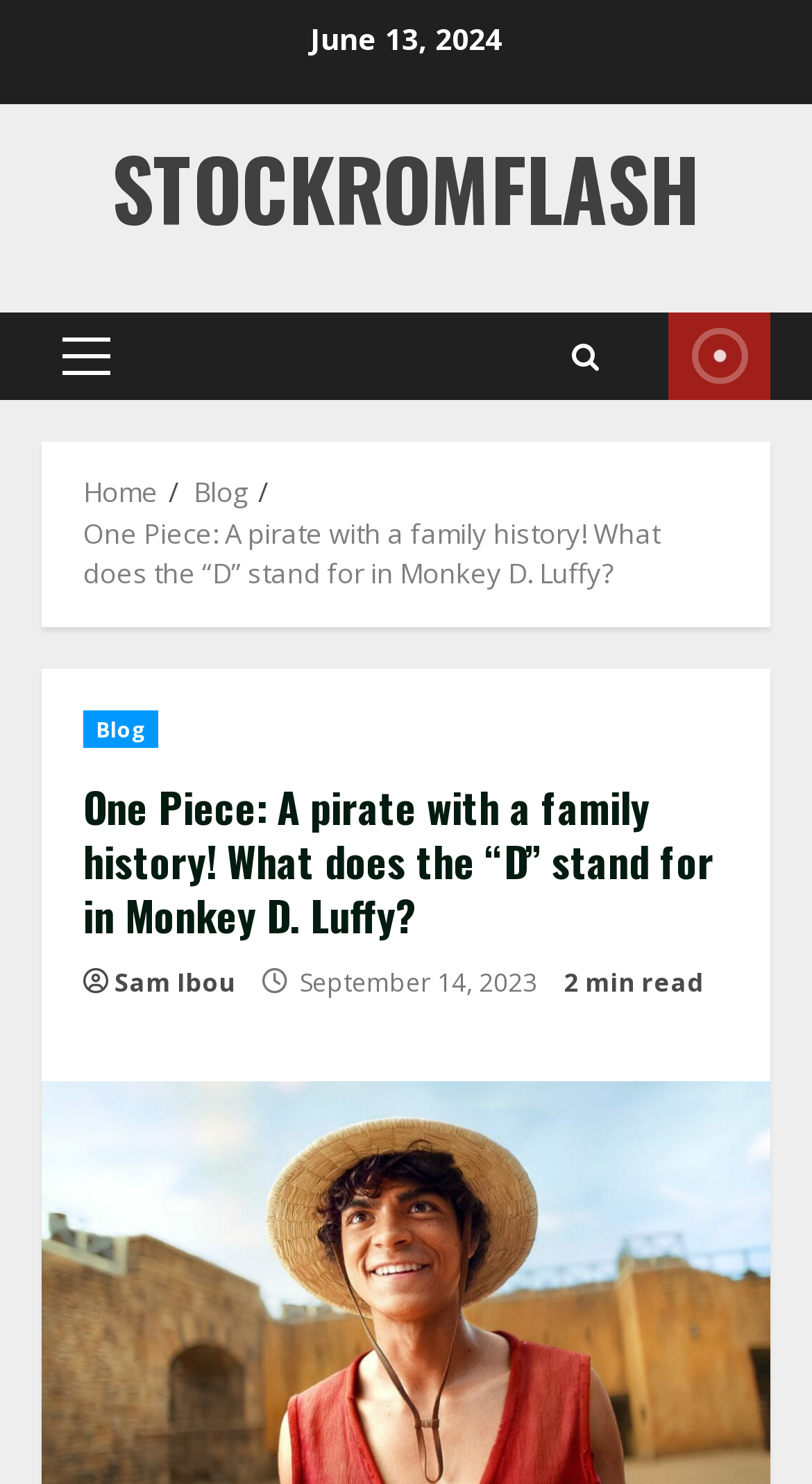Please respond to the question with a concise word or phrase:
What is the name of the website?

StockRomFlash